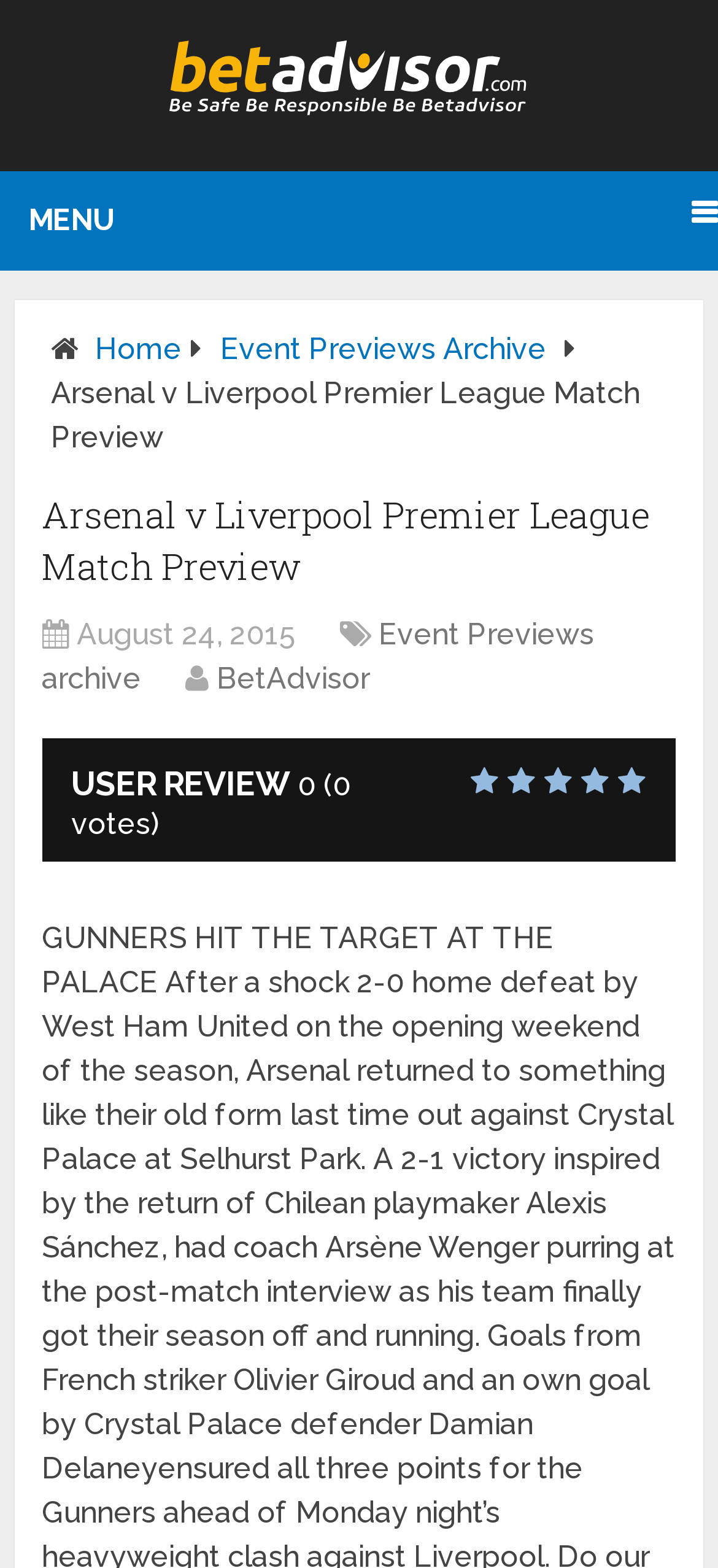Identify the bounding box of the UI element that matches this description: "BetAdvisor".

[0.302, 0.421, 0.515, 0.444]